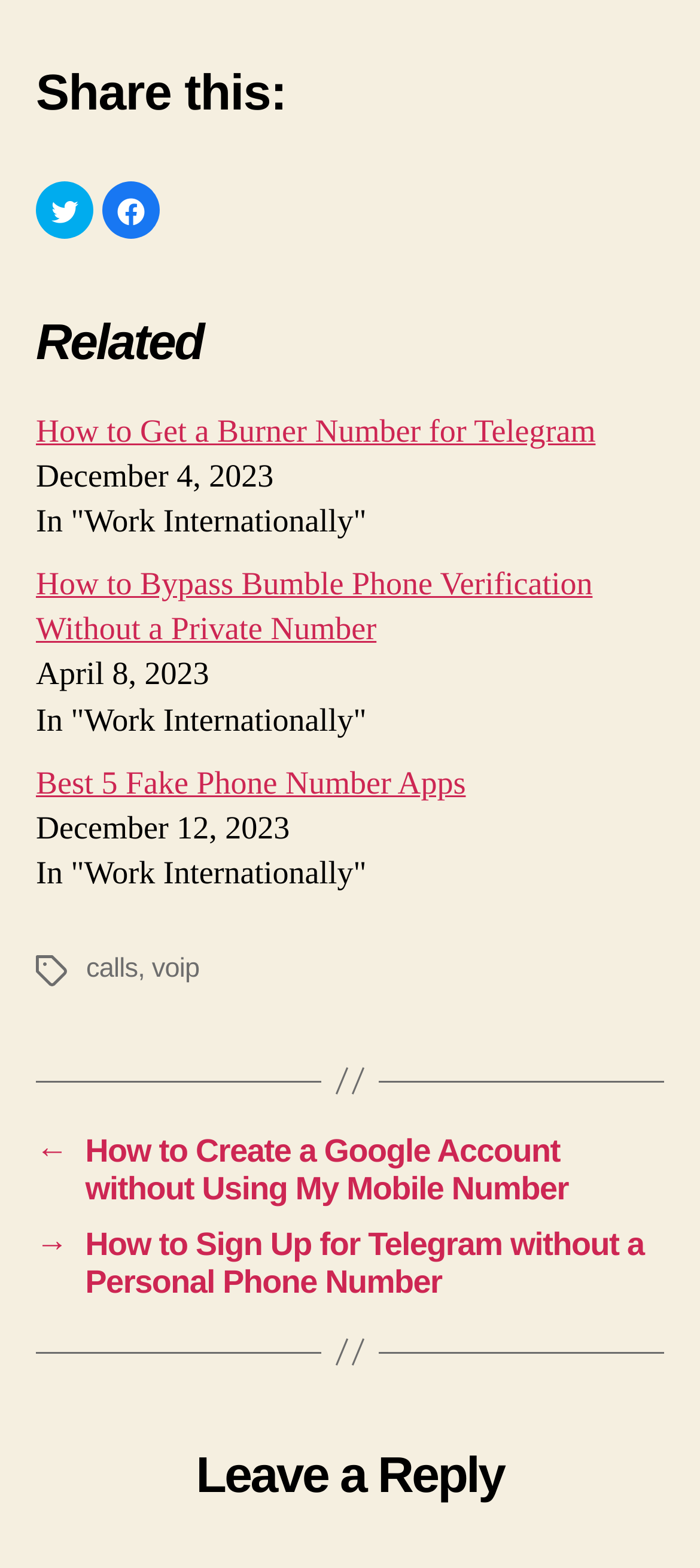Locate the UI element described by calls in the provided webpage screenshot. Return the bounding box coordinates in the format (top-left x, top-left y, bottom-right x, bottom-right y), ensuring all values are between 0 and 1.

[0.123, 0.608, 0.197, 0.628]